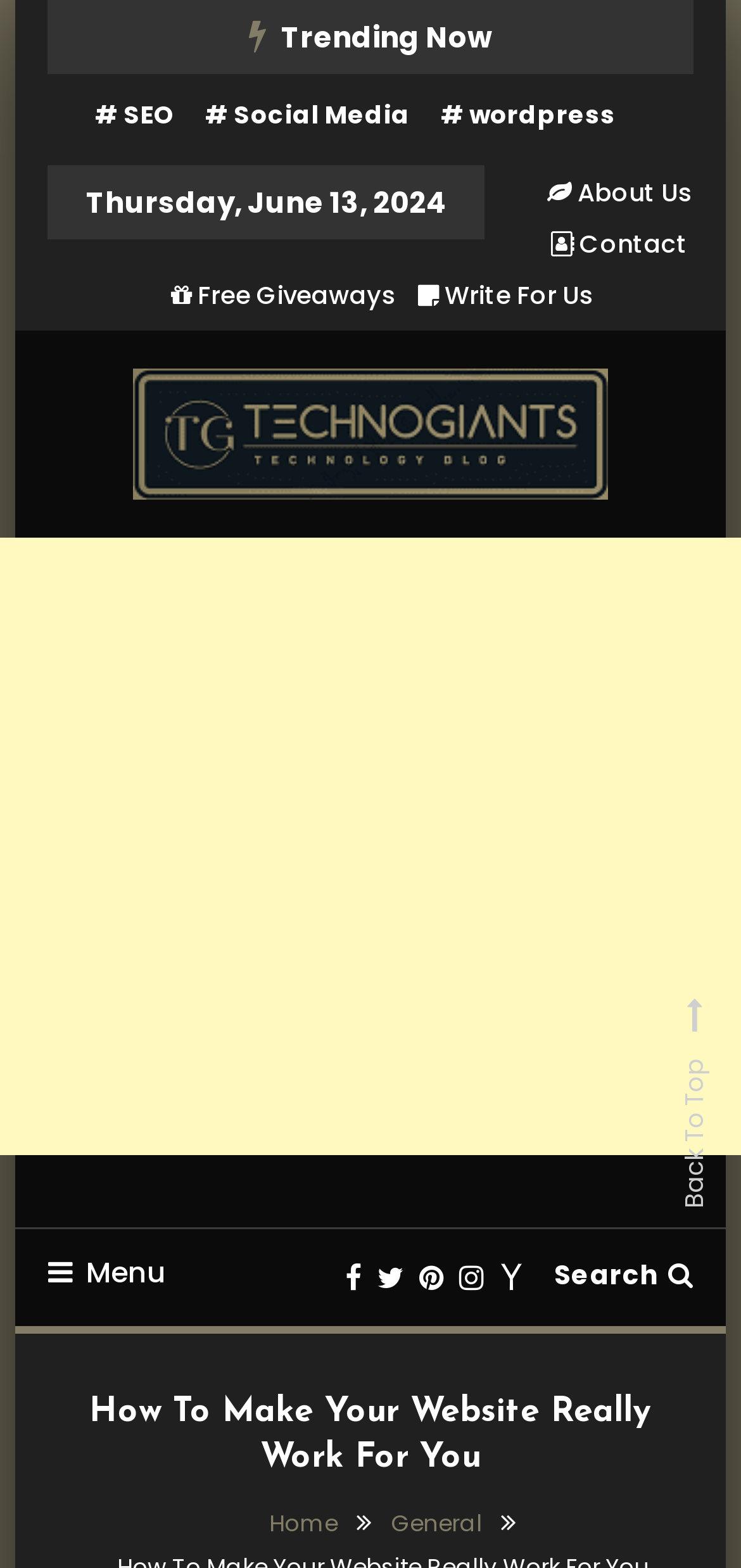Please give the bounding box coordinates of the area that should be clicked to fulfill the following instruction: "Click on the 'About Us' link". The coordinates should be in the format of four float numbers from 0 to 1, i.e., [left, top, right, bottom].

[0.738, 0.11, 0.933, 0.138]